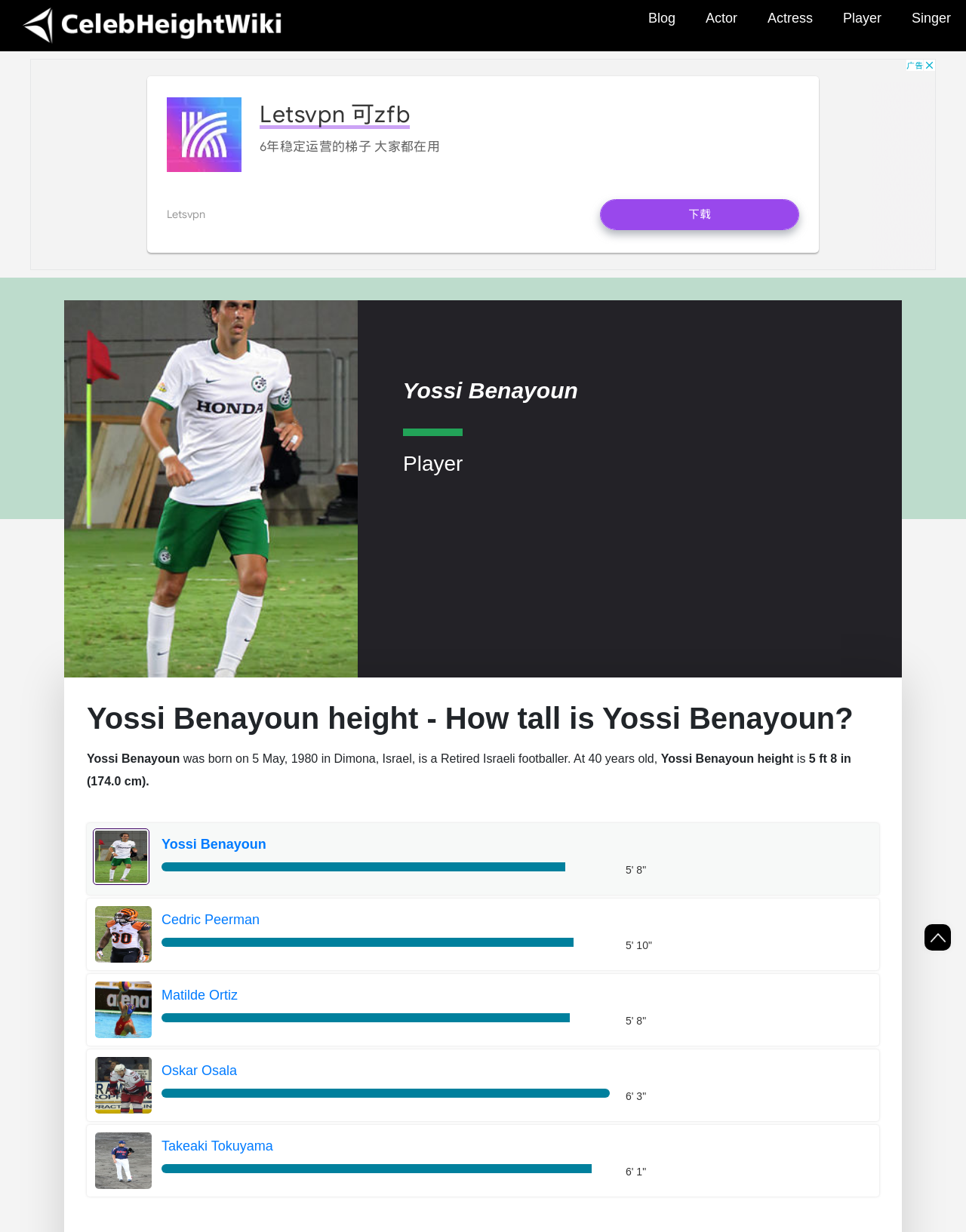How old is Yossi Benayoun?
Based on the image, give a concise answer in the form of a single word or short phrase.

40 years old